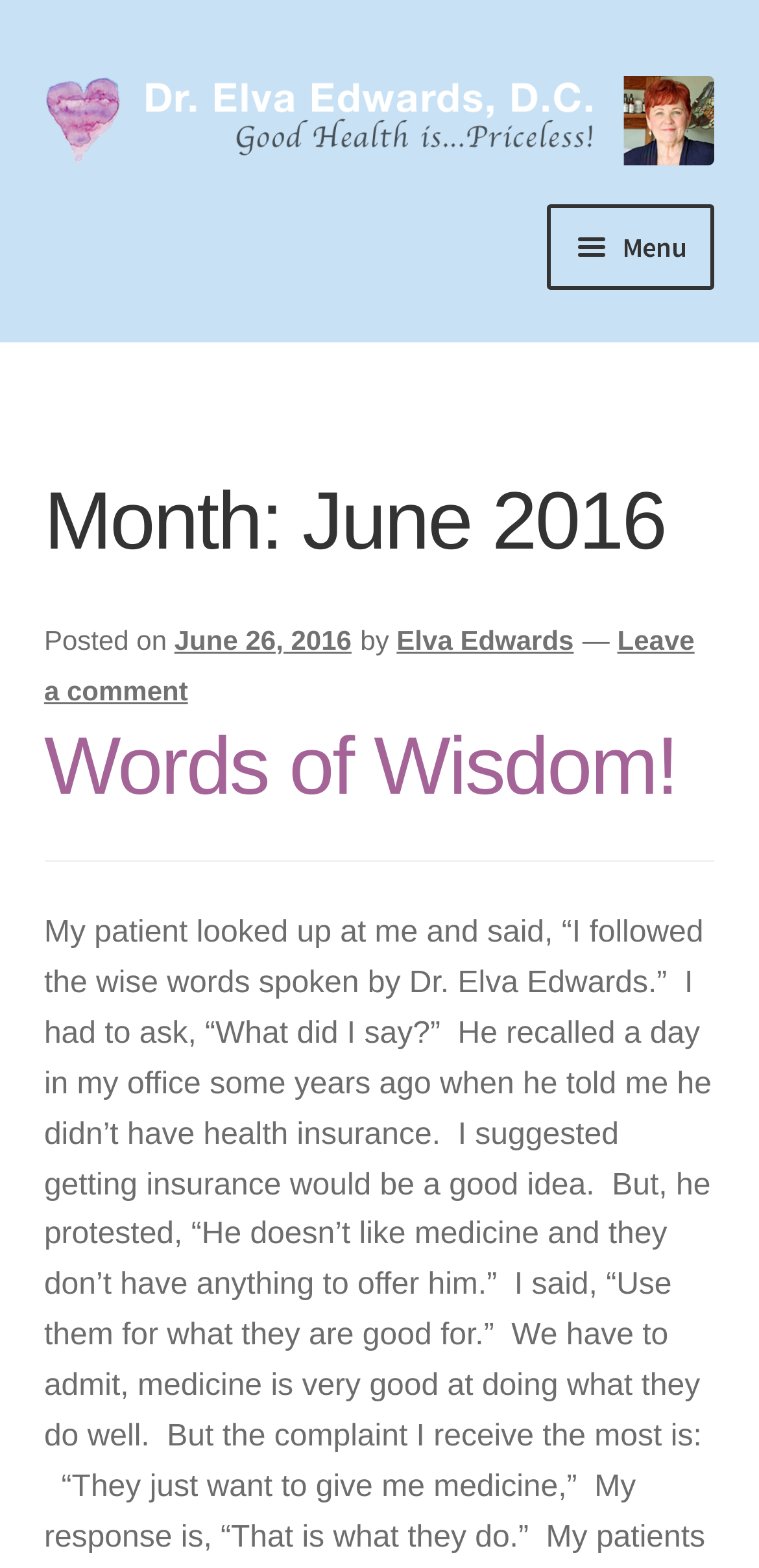What is the date of the blog post?
Look at the screenshot and respond with one word or a short phrase.

June 26, 2016